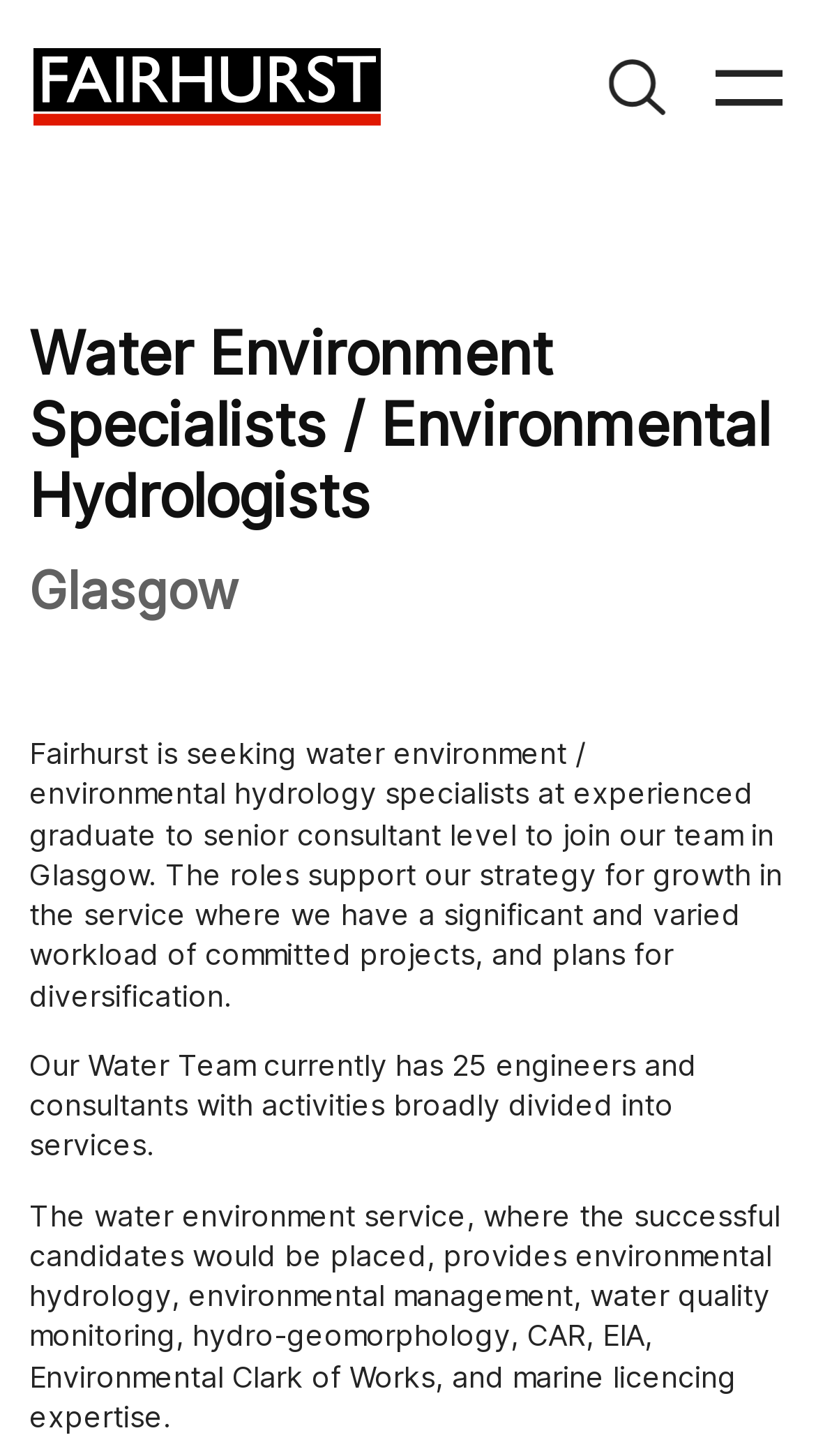What is the location of the team? Observe the screenshot and provide a one-word or short phrase answer.

Glasgow